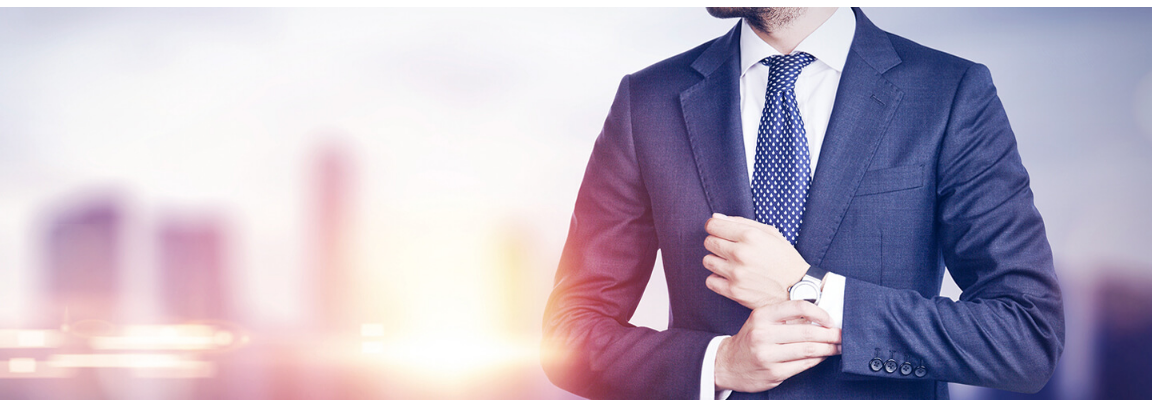Carefully examine the image and provide an in-depth answer to the question: What is the background of the image?

The image features a blurred cityscape in the background, which creates a modern and professional ambiance, complementing the man's formal attire and conveying a sense of sophistication.